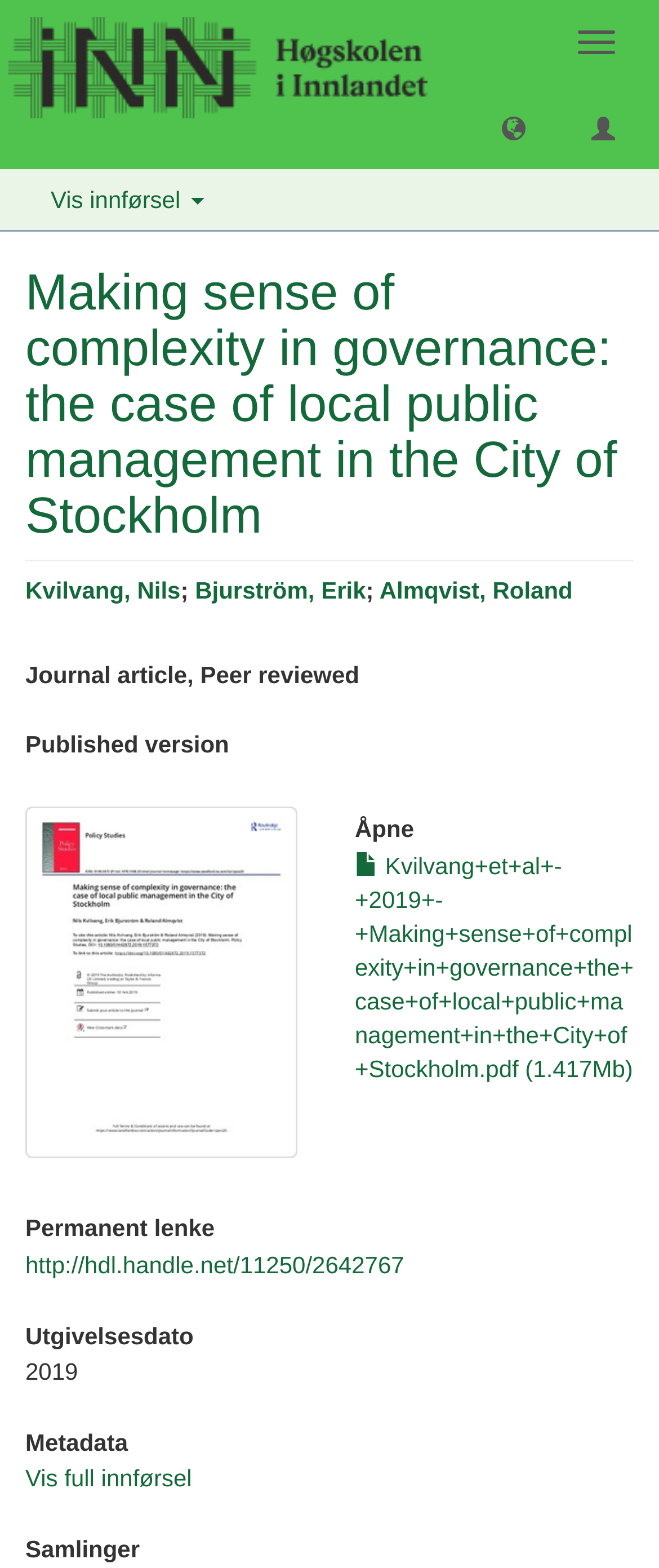Please find the bounding box coordinates of the element that you should click to achieve the following instruction: "View article by Kvilvang, Nils". The coordinates should be presented as four float numbers between 0 and 1: [left, top, right, bottom].

[0.038, 0.368, 0.274, 0.385]